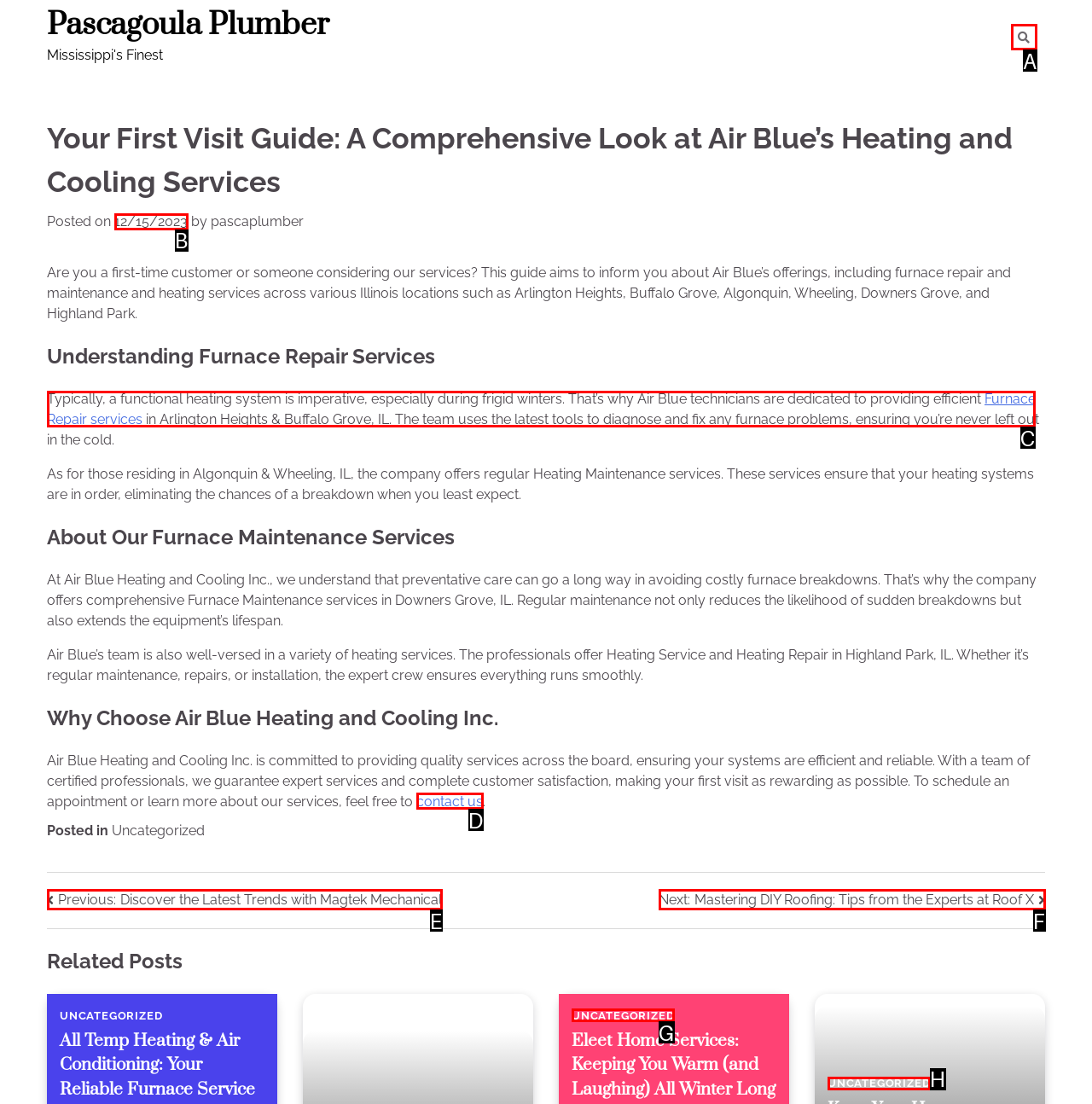Identify the correct HTML element to click to accomplish this task: Click on the link to learn more about furnace repair services
Respond with the letter corresponding to the correct choice.

C